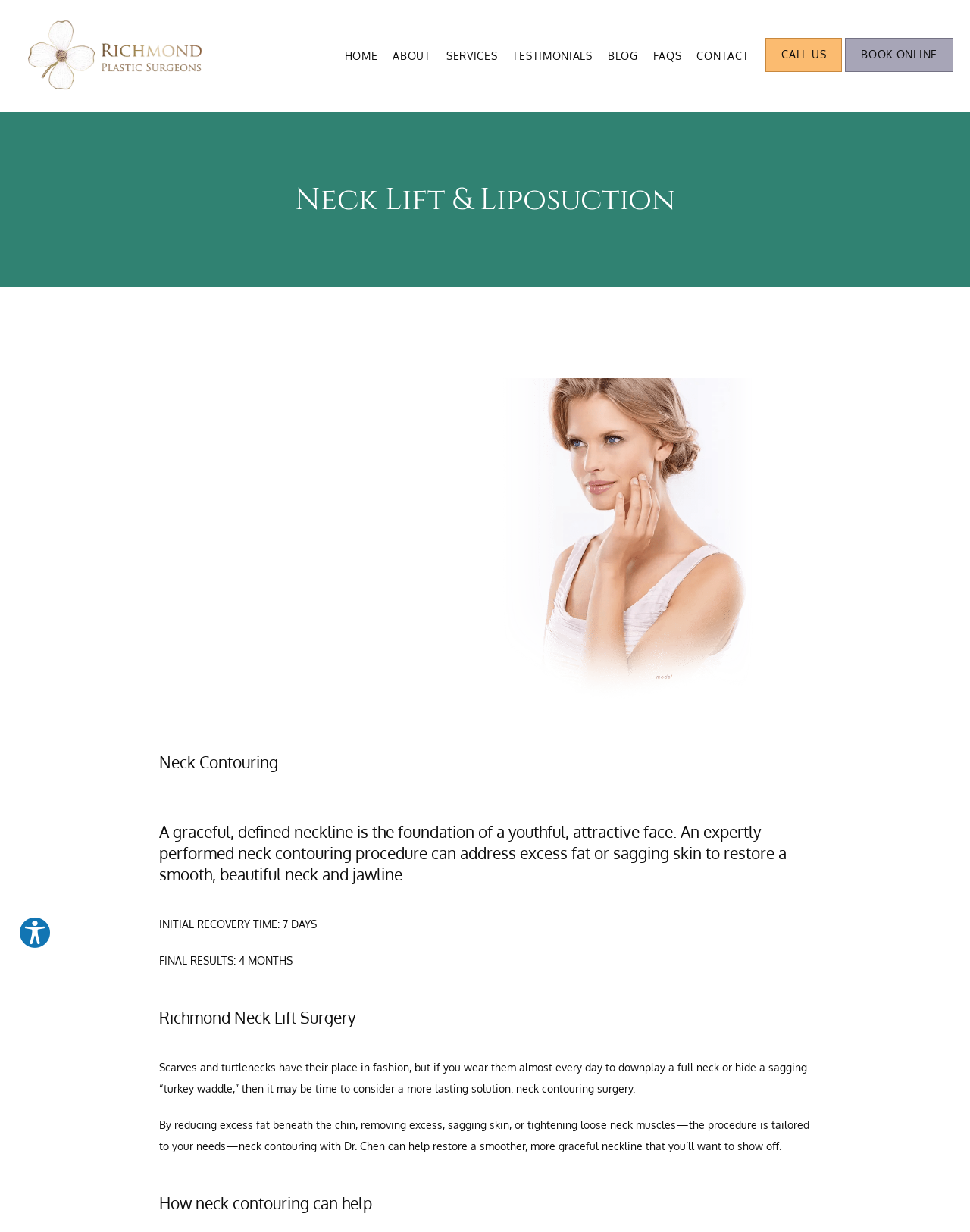Please provide a brief answer to the question using only one word or phrase: 
What is the name of the doctor mentioned on the webpage?

Dr. Chen